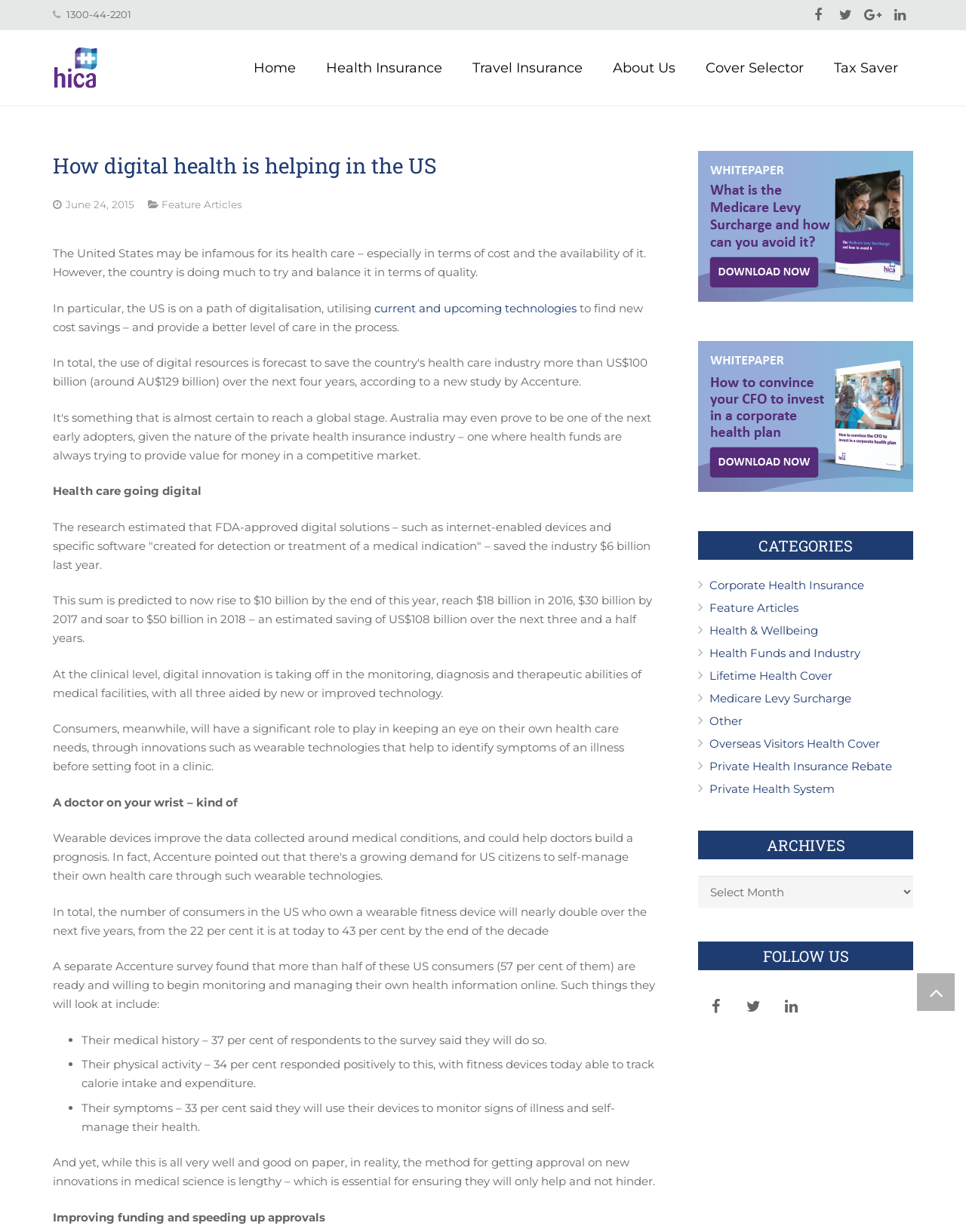Determine the bounding box for the UI element that matches this description: "Home".

[0.247, 0.04, 0.322, 0.07]